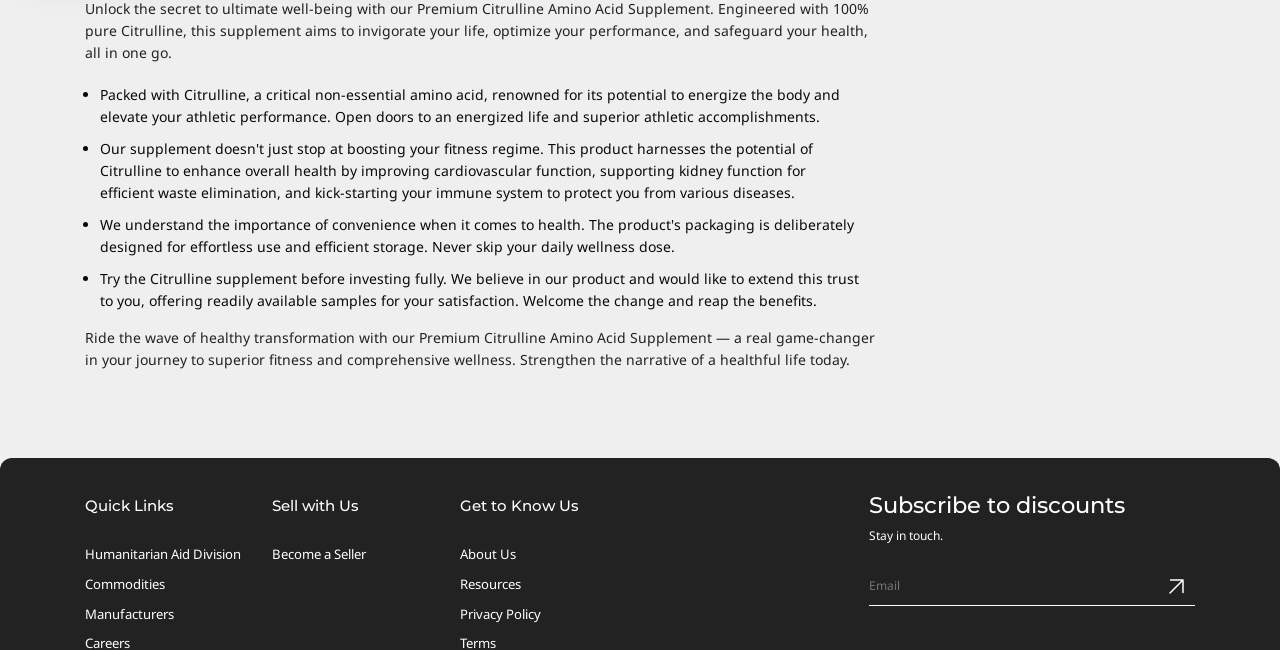Find the bounding box of the element with the following description: "aria-label="Newsletter Submit"". The coordinates must be four float numbers between 0 and 1, formatted as [left, top, right, bottom].

[0.904, 0.873, 0.934, 0.93]